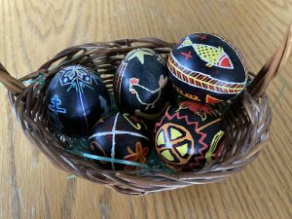Describe the image thoroughly.

This image showcases a beautiful assortment of traditional Pysanky eggs, vibrantly decorated with intricate patterns and symbols. Nestled together in a rustic woven basket, the eggs display a variety of colorful designs against a striking dark background. Each egg is a testament to the art of Ukrainian egg decorating, with motifs that hold cultural significance, representing themes such as spirituality and renewal. The craftsmanship evident in the detailing reflects years of tradition, evoking memories of family gatherings and the joy of celebrating seasons of change and hope. Whether admired for their artistic merit or their symbolic meaning, these eggs serve as cherished treasures, connecting the past with present sentiments of hope and new beginnings.